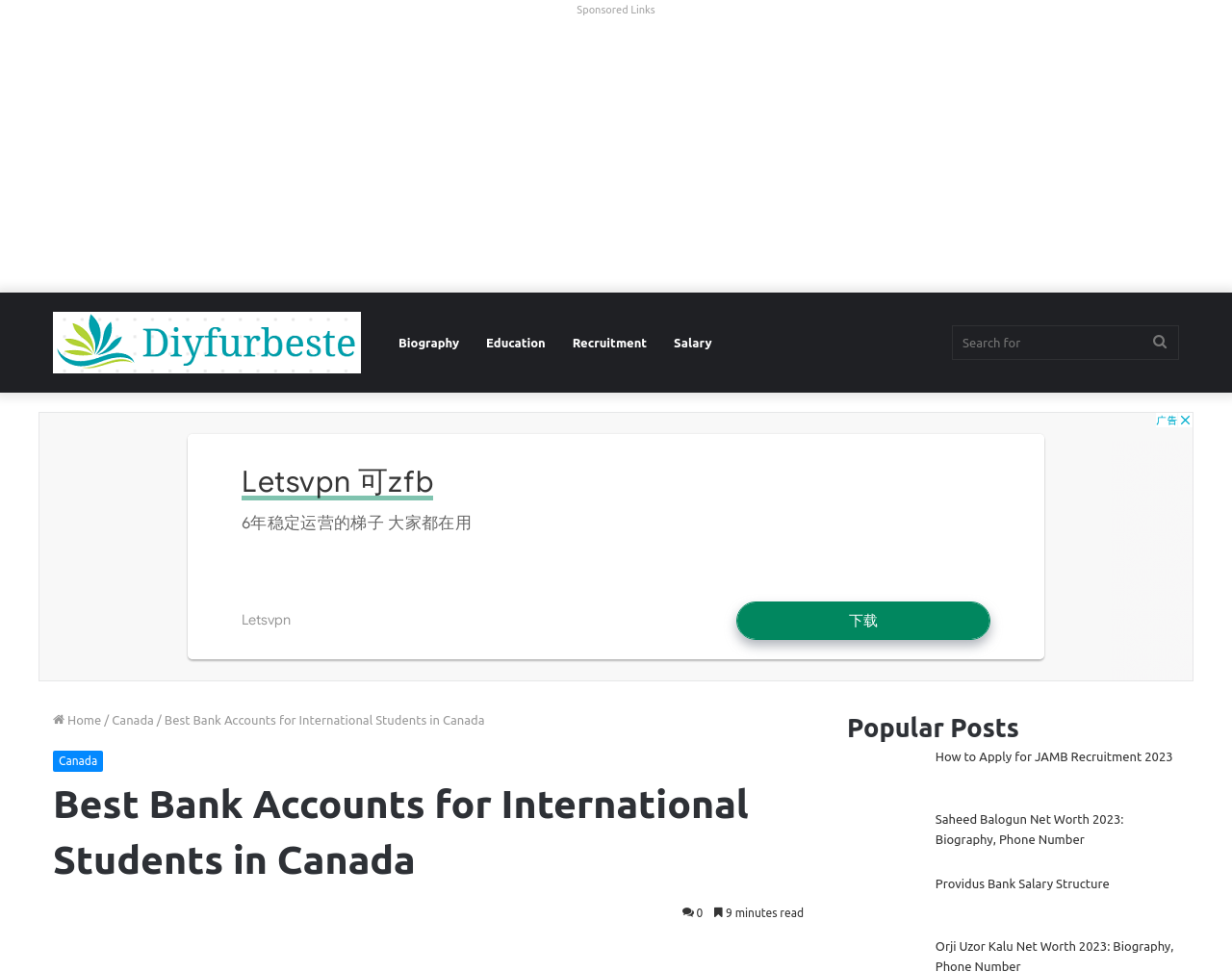Please answer the following question using a single word or phrase: Where is the search box located?

Top right corner